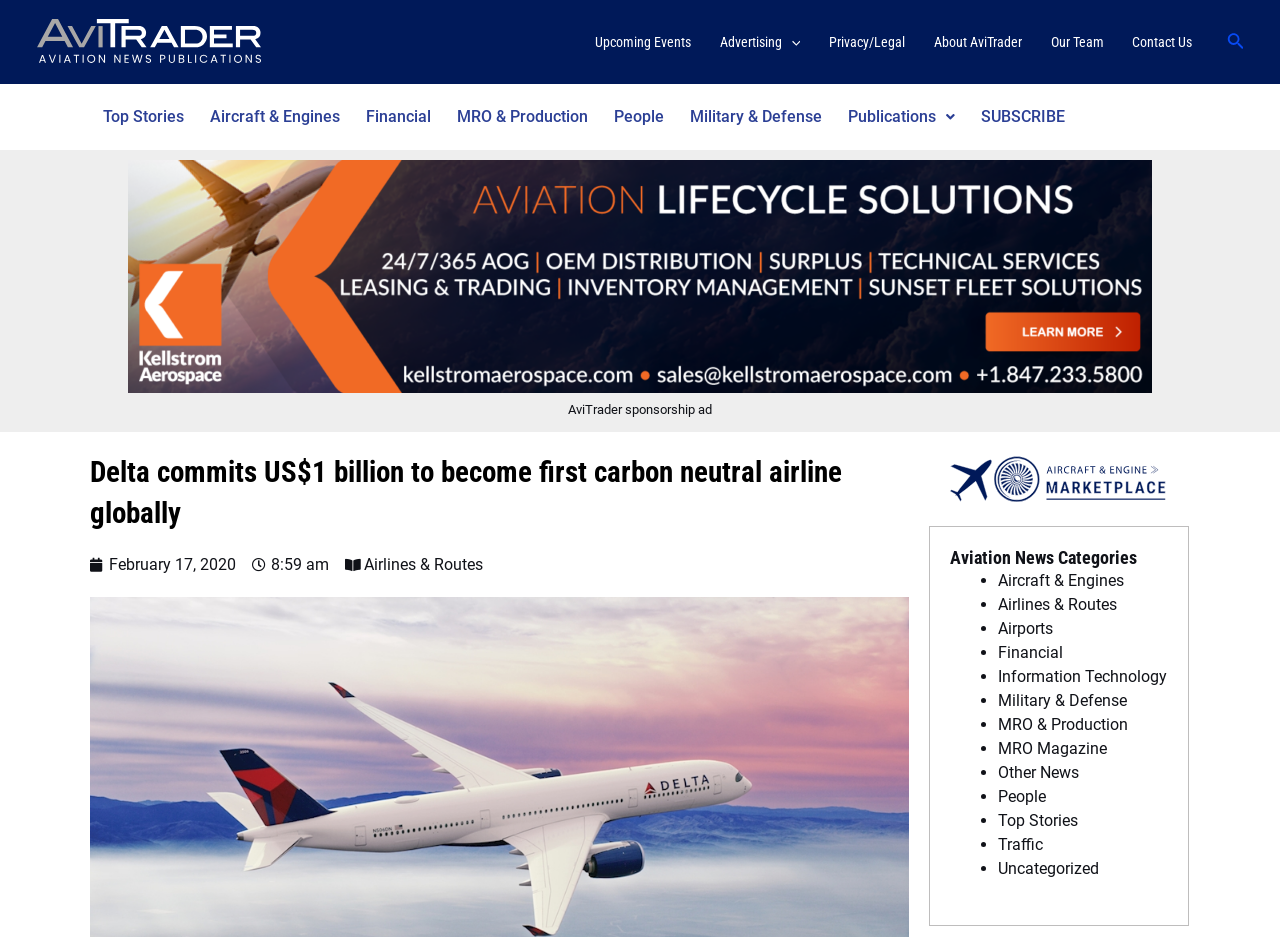What is the amount Delta Air Lines is committing to become carbon neutral?
Examine the screenshot and reply with a single word or phrase.

US$1 billion